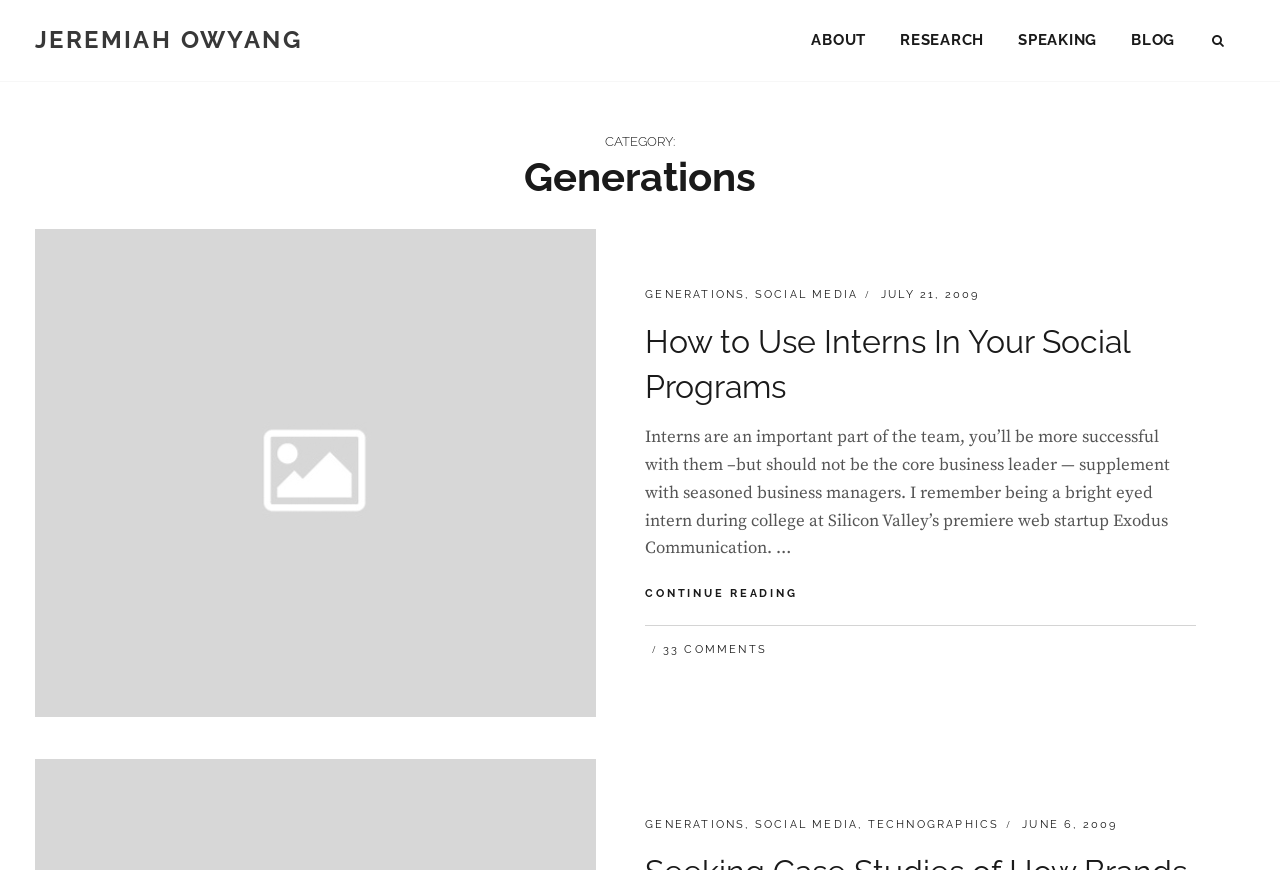What is the author's name?
Refer to the image and provide a detailed answer to the question.

I determined the author's name by looking at the top section of the webpage, where it says 'Jeremiah Owyang'. This suggests that Jeremiah Owyang is the author of the post.